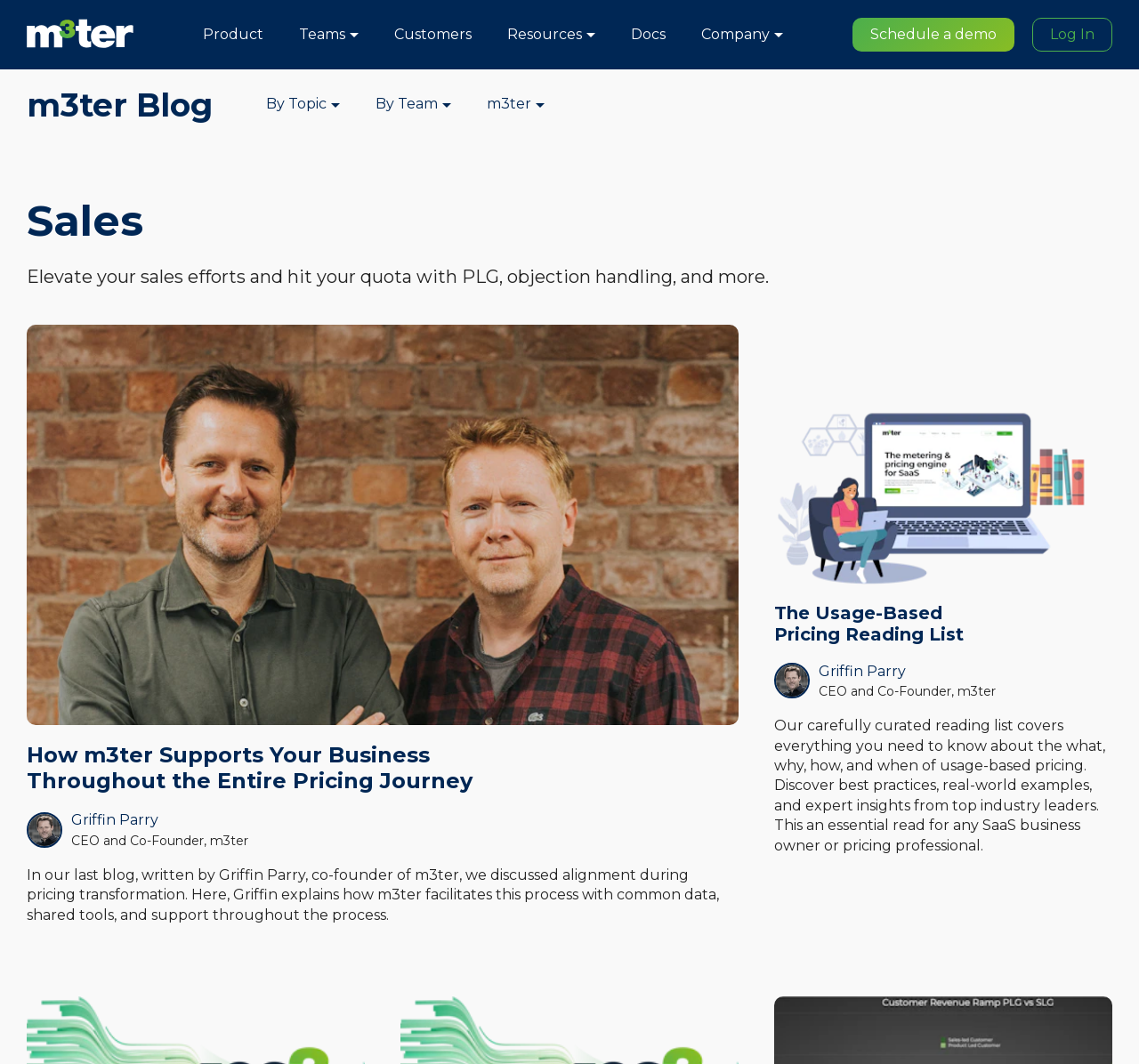Specify the bounding box coordinates of the area to click in order to execute this command: 'view the usage-based pricing reading list'. The coordinates should consist of four float numbers ranging from 0 to 1, and should be formatted as [left, top, right, bottom].

[0.68, 0.566, 0.846, 0.606]